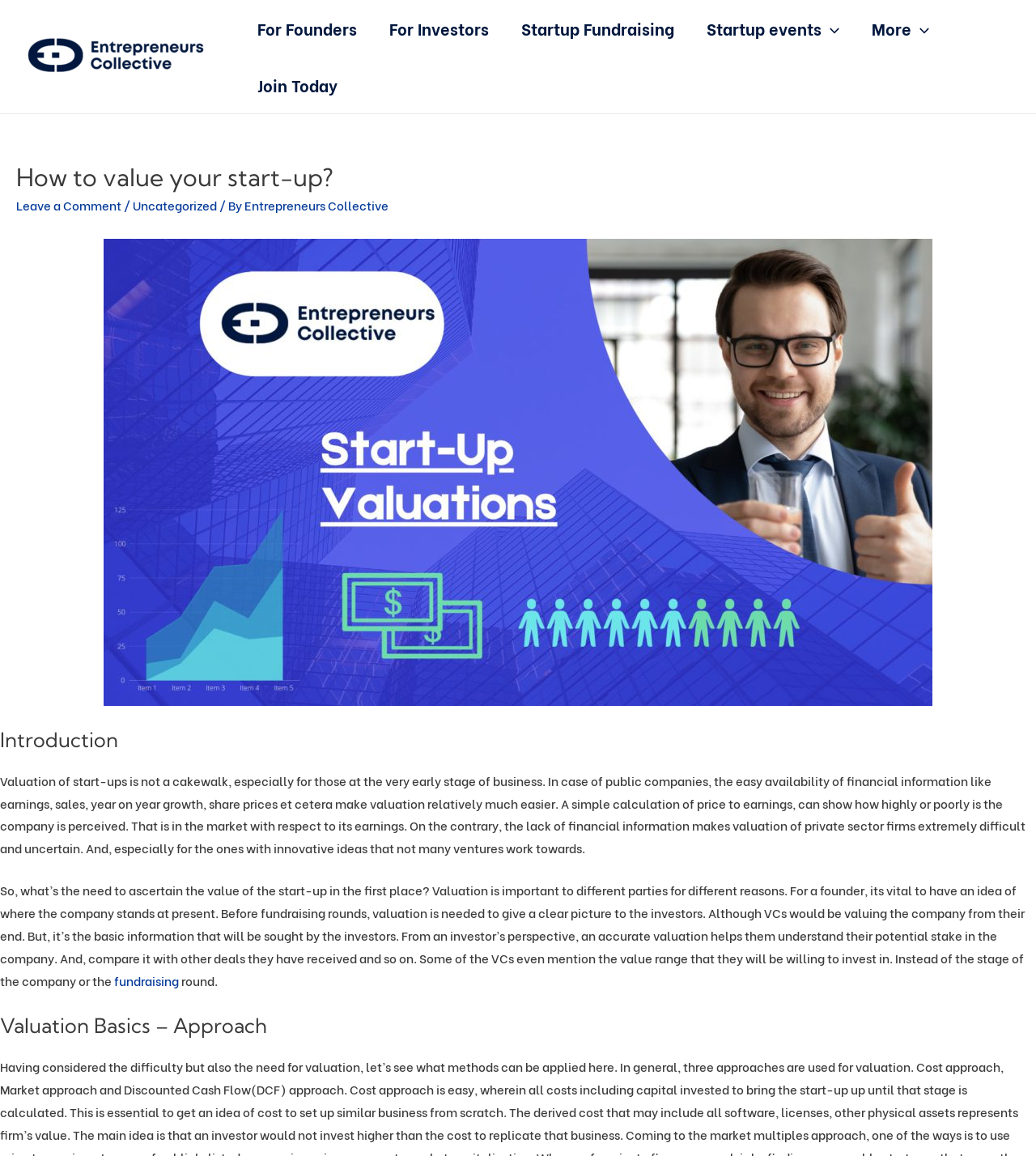Can you look at the image and give a comprehensive answer to the question:
What do investors need valuation for?

The webpage states that an accurate valuation helps investors understand their potential stake in the company, and compare it with other deals they have received.